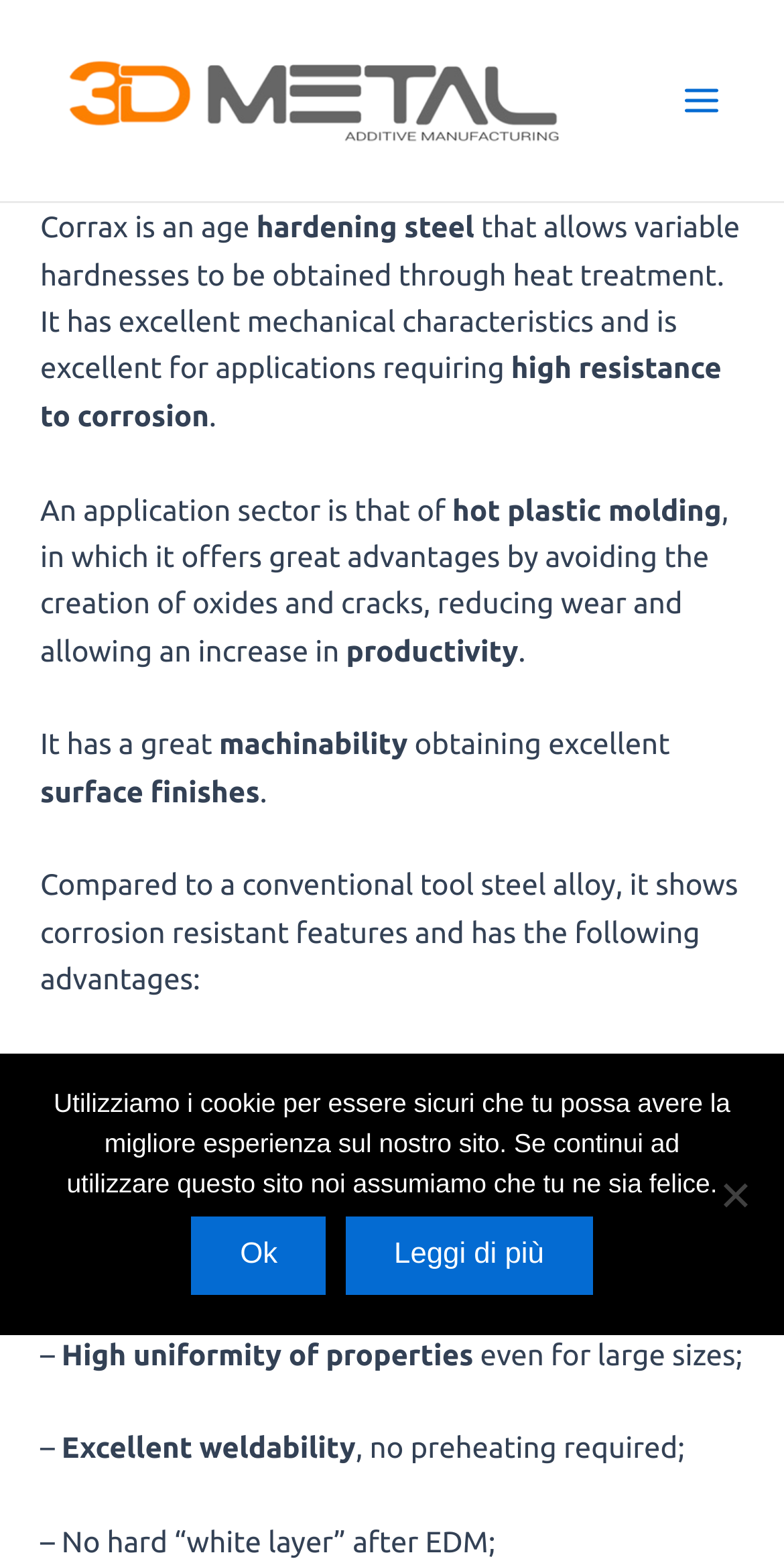Utilize the details in the image to give a detailed response to the question: What is the machinability of Corrax?

The webpage states that Corrax has excellent machinability, obtaining excellent surface finishes.